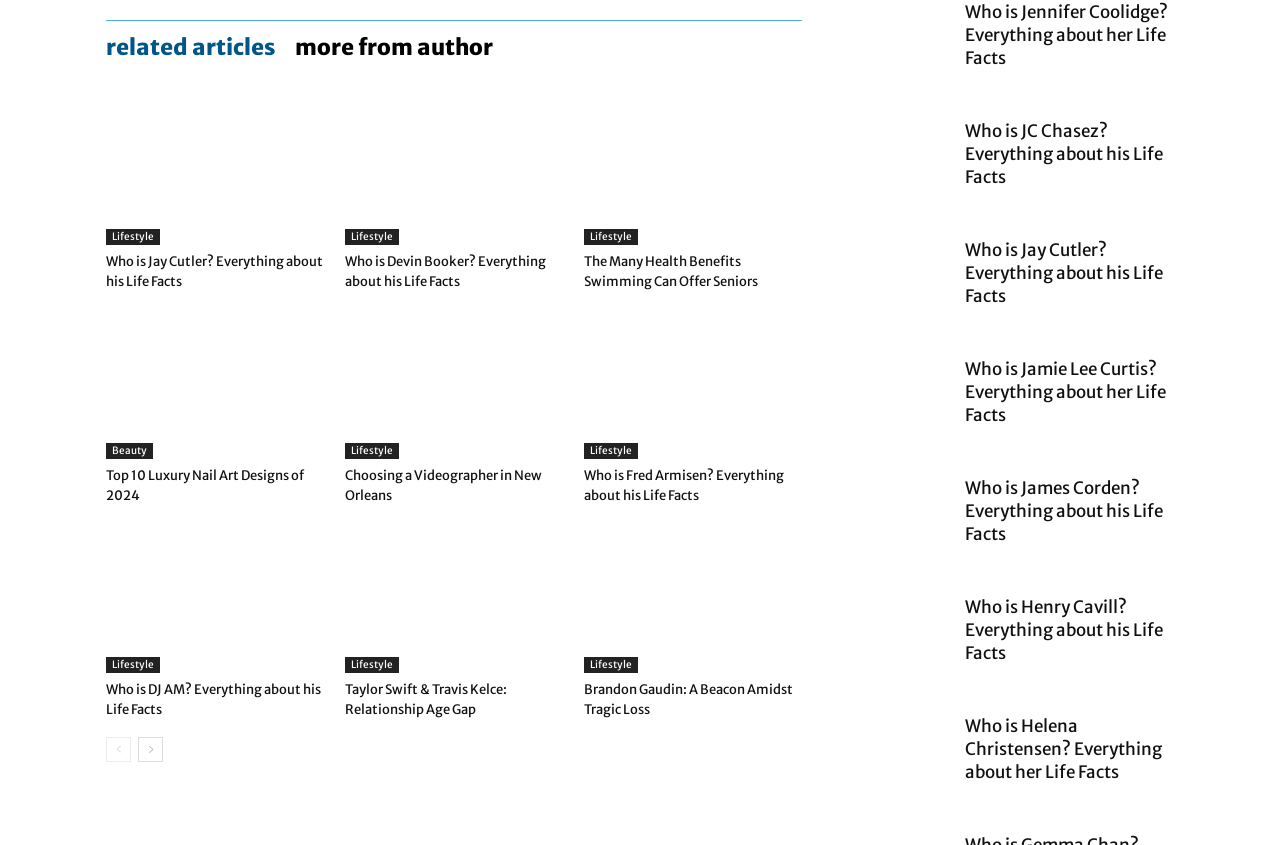Please give the bounding box coordinates of the area that should be clicked to fulfill the following instruction: "read about Jay Cutler's life facts". The coordinates should be in the format of four float numbers from 0 to 1, i.e., [left, top, right, bottom].

[0.083, 0.3, 0.252, 0.343]